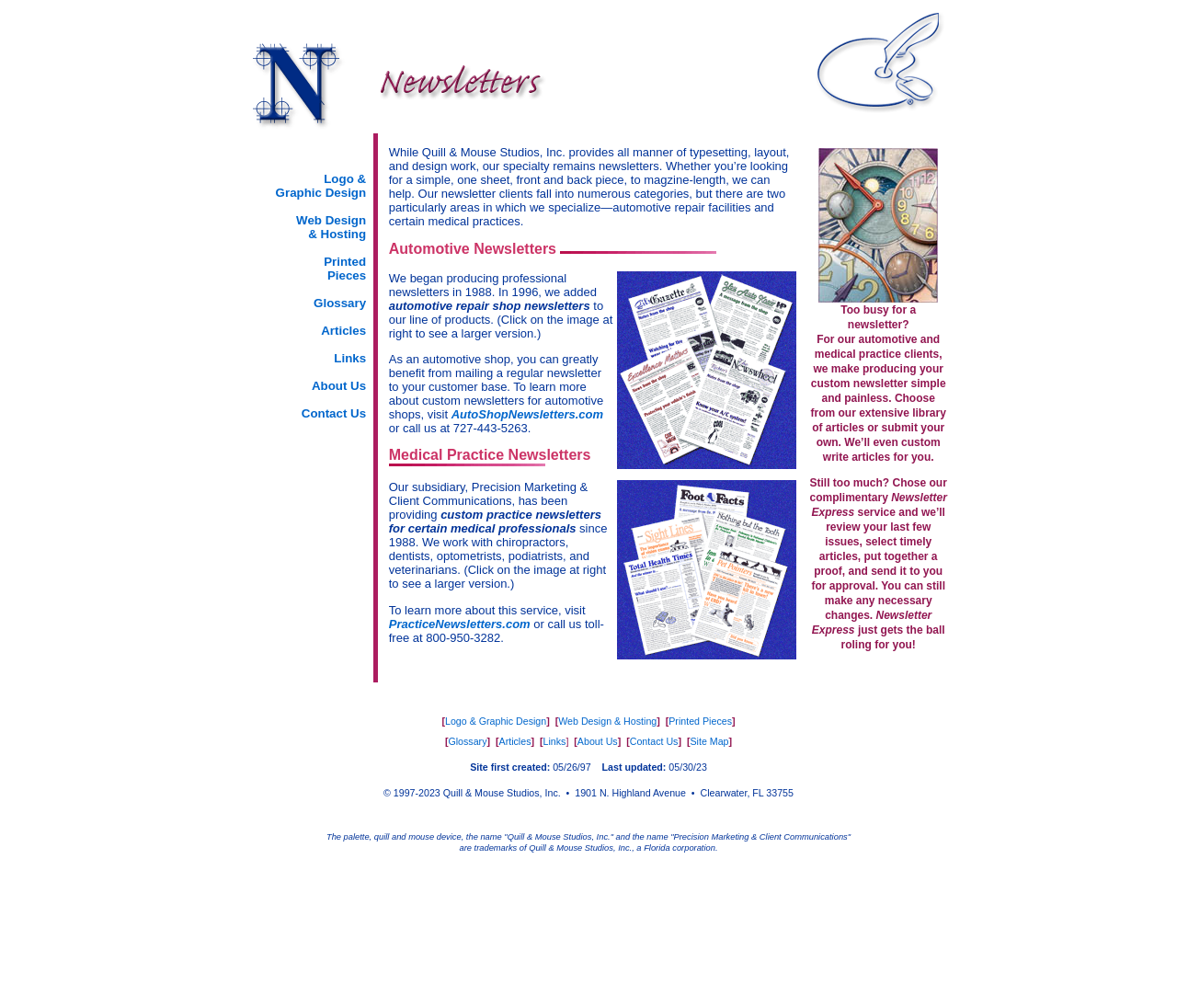What is the name of the subsidiary providing custom practice newsletters for medical professionals?
Using the picture, provide a one-word or short phrase answer.

Precision Marketing & Client Communications